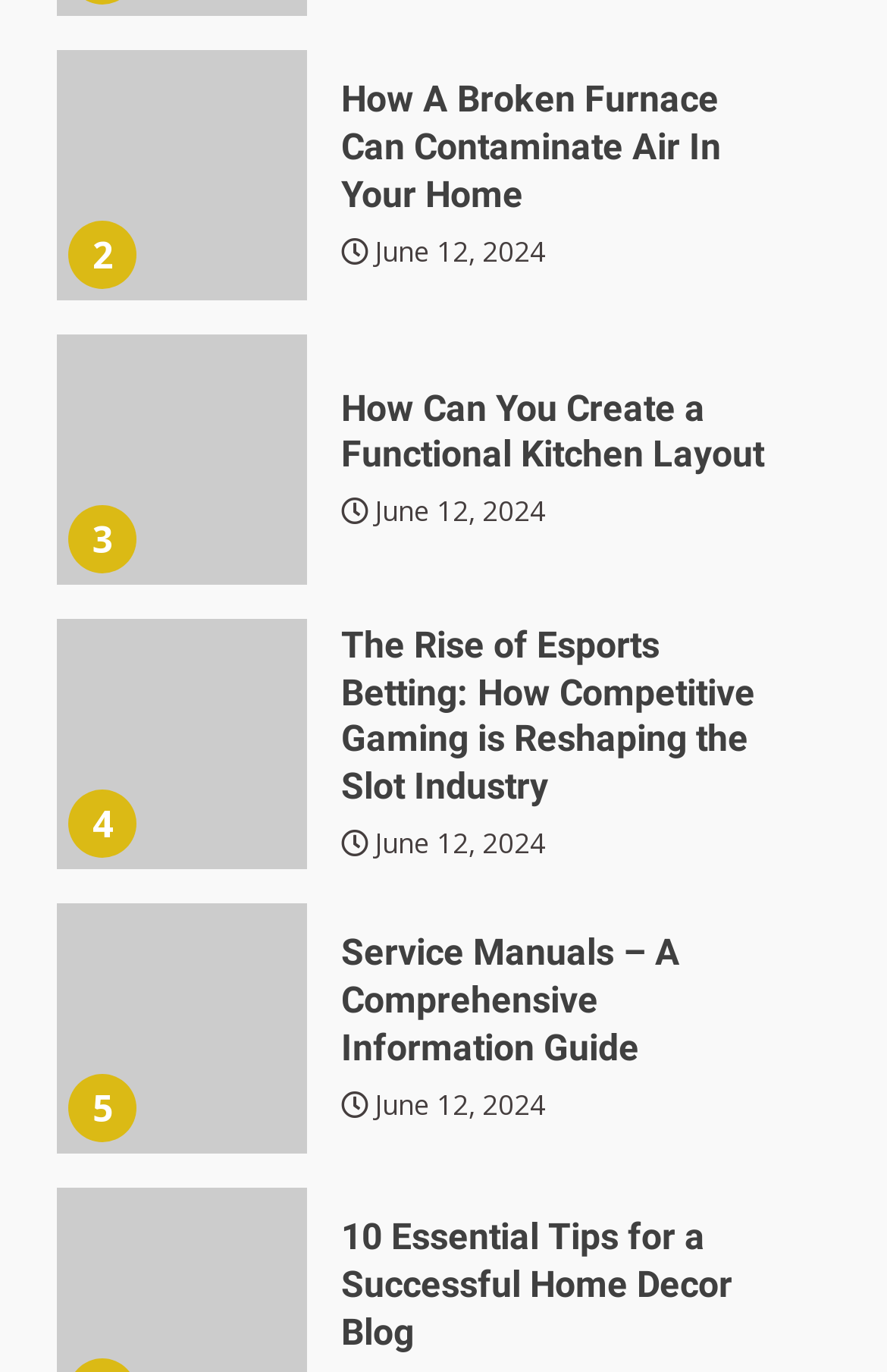Can you determine the bounding box coordinates of the area that needs to be clicked to fulfill the following instruction: "Read the article about a broken furnace contaminating air"?

[0.385, 0.057, 0.874, 0.16]